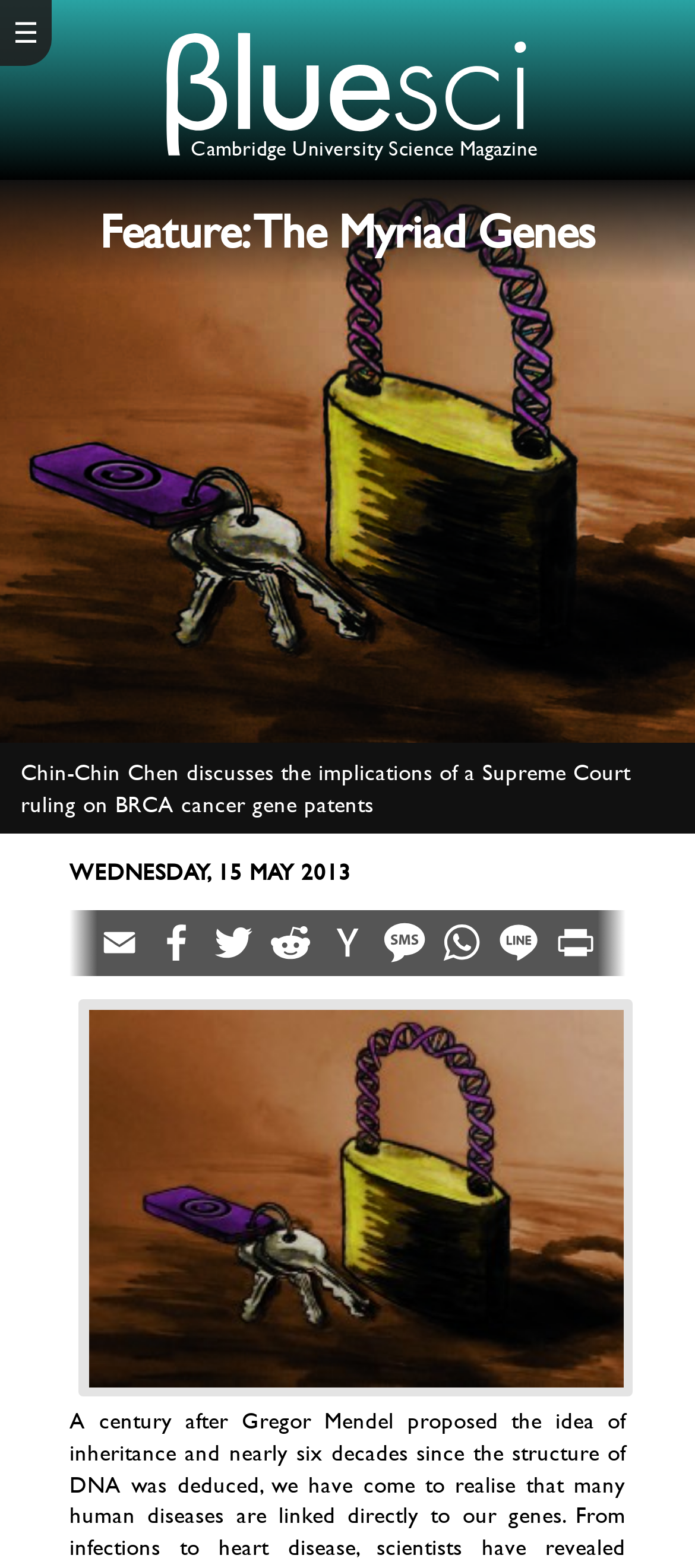Give a concise answer using only one word or phrase for this question:
What is the date of the article?

Wednesday, 15 May 2013